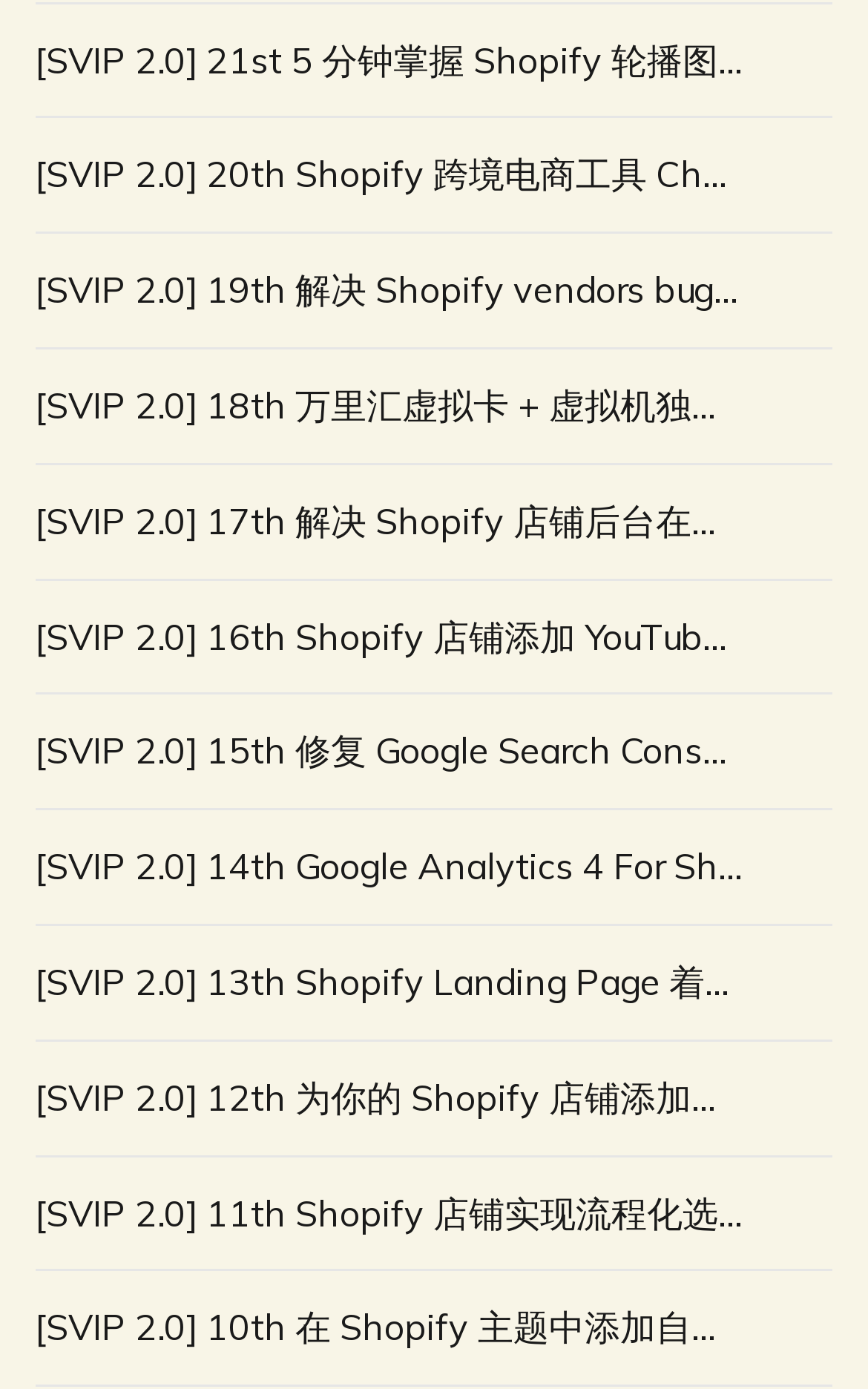Locate the bounding box coordinates of the clickable area needed to fulfill the instruction: "View the article about using ChatGPT for Shopify cross-border e-commerce".

[0.04, 0.085, 0.96, 0.167]